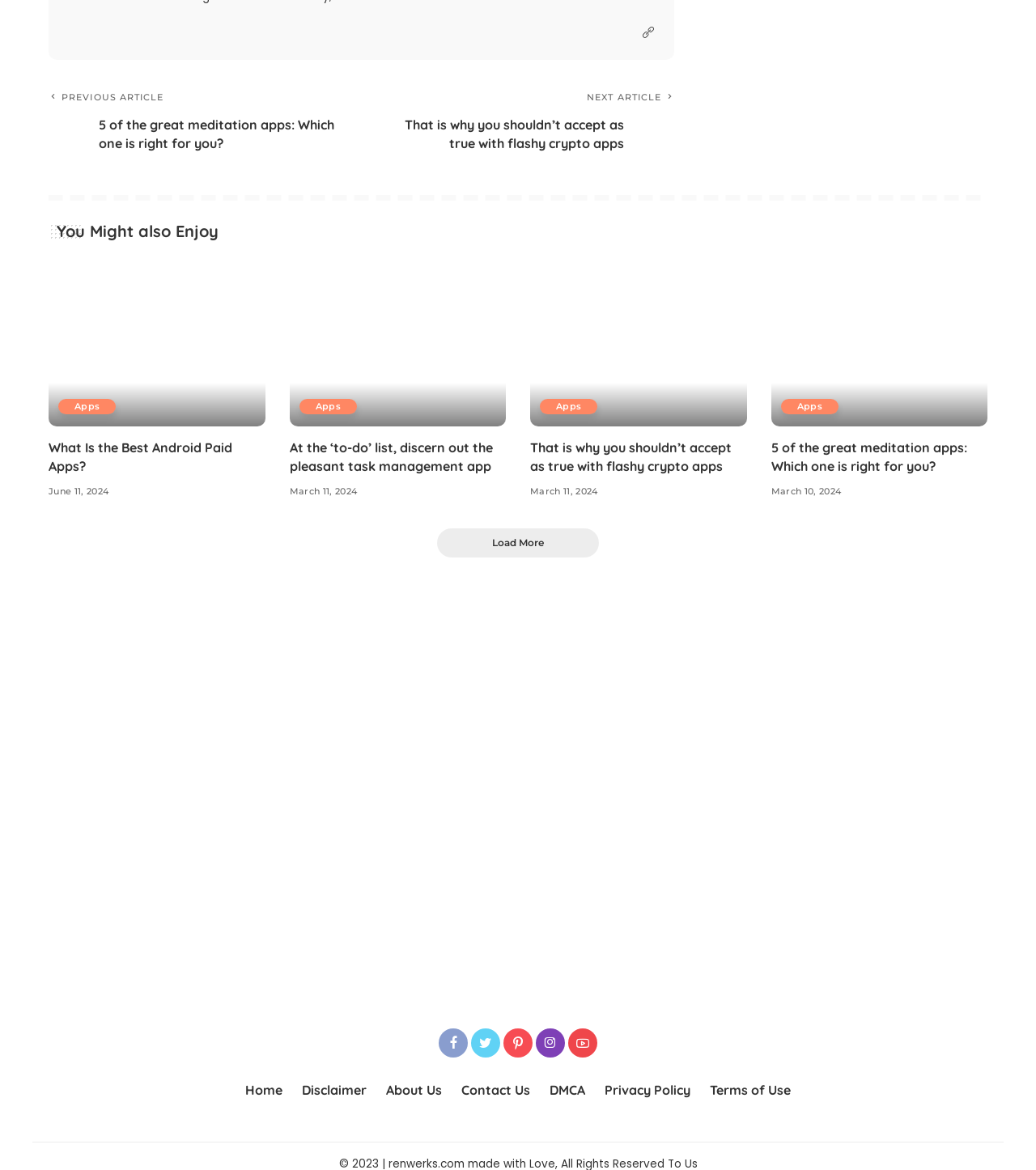Identify the bounding box coordinates of the region that should be clicked to execute the following instruction: "Read John Waterworth's article".

None